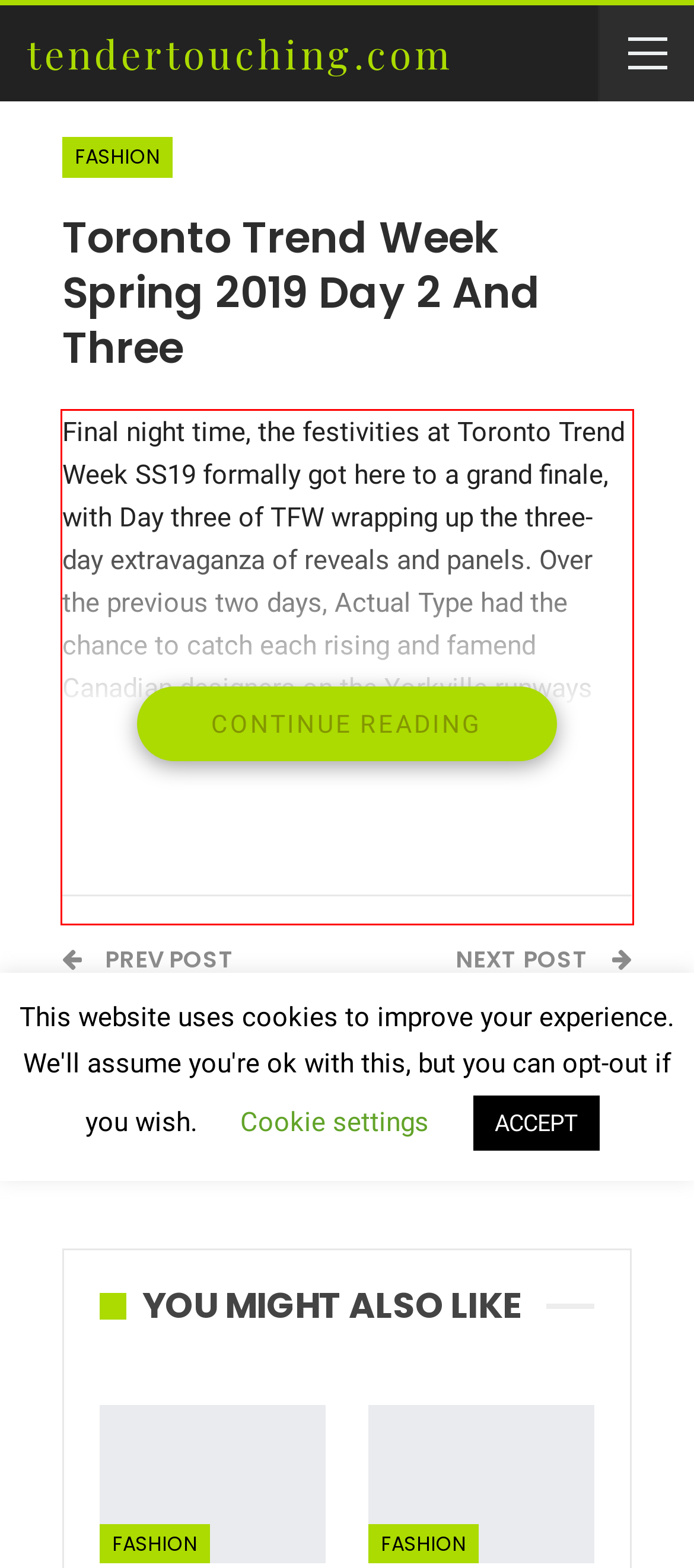Please identify and extract the text content from the UI element encased in a red bounding box on the provided webpage screenshot.

Final night time, the festivities at Toronto Trend Week SS19 formally got here to a grand finale, with Day three of TFW wrapping up the three-day extravaganza of reveals and panels. Over the previous two days, Actual Type had the chance to catch each rising and famend Canadian designers on the Yorkville runways and within the RESET studio showroom. As we glance again on the Spring 2019 season of Toronto Trend Week, right here’s our entrance row report on the newest Canadian developments for the season forward.